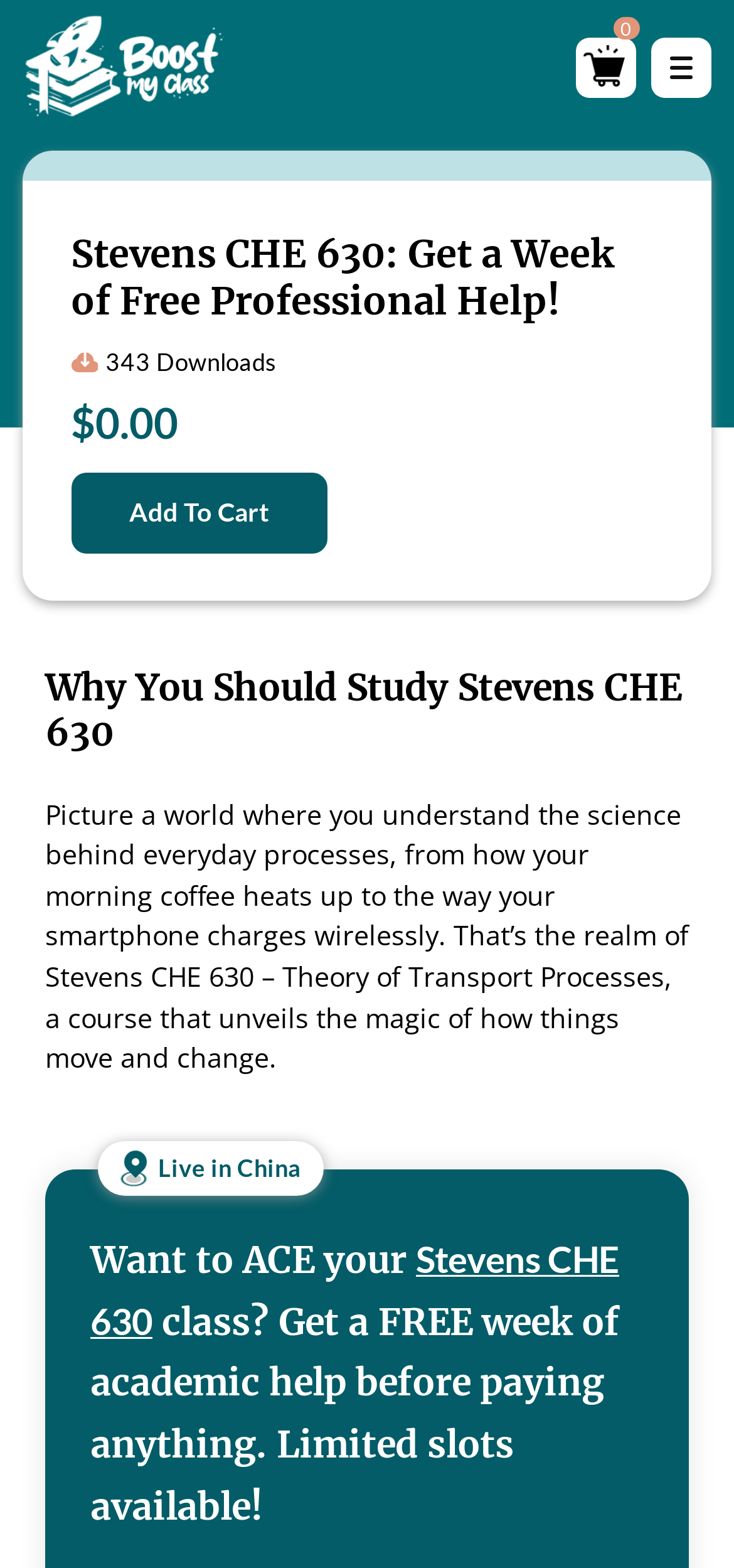Is there a download count?
Using the image, provide a concise answer in one word or a short phrase.

343 Downloads